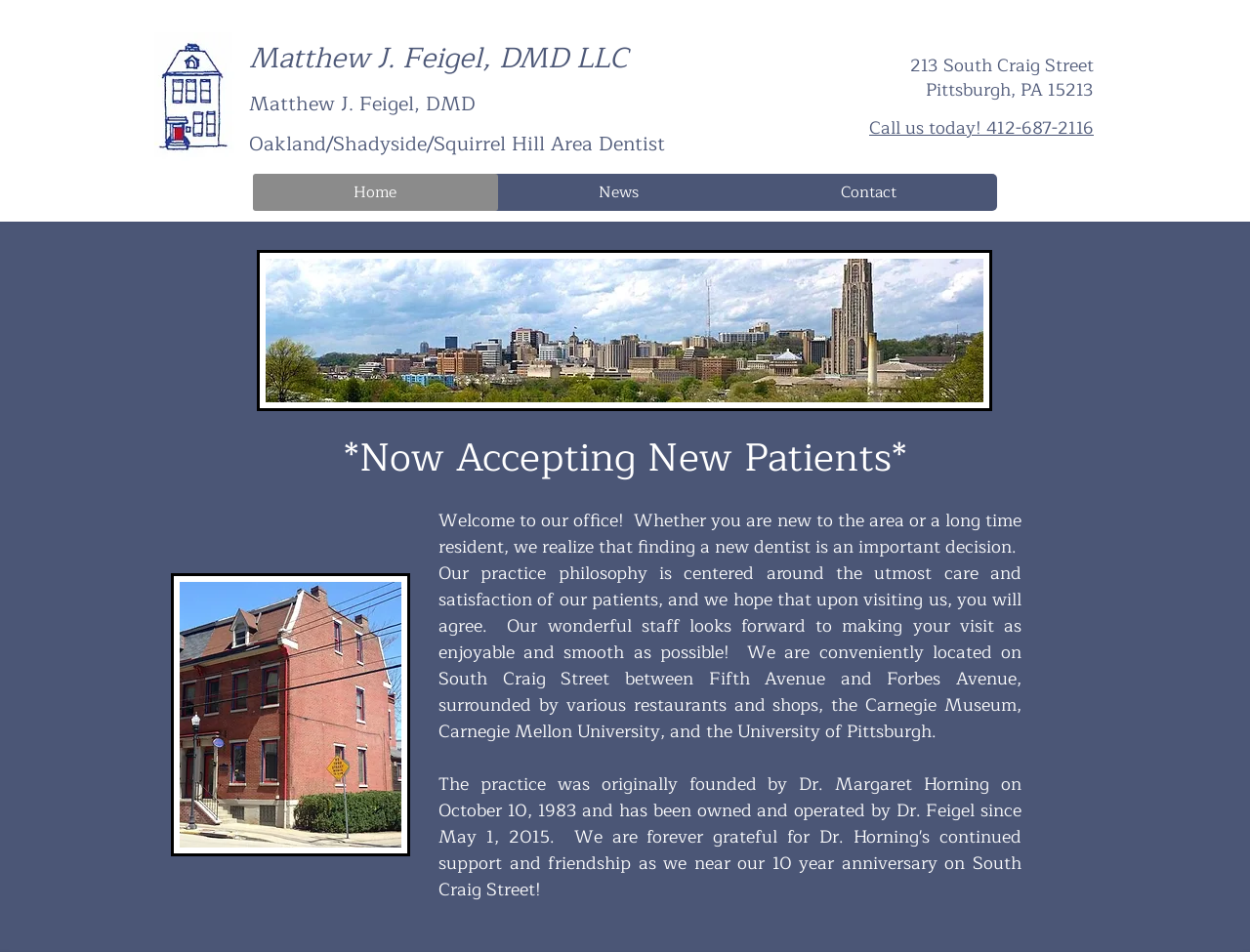Give a one-word or phrase response to the following question: What is the dentist's name?

Matthew J. Feigel